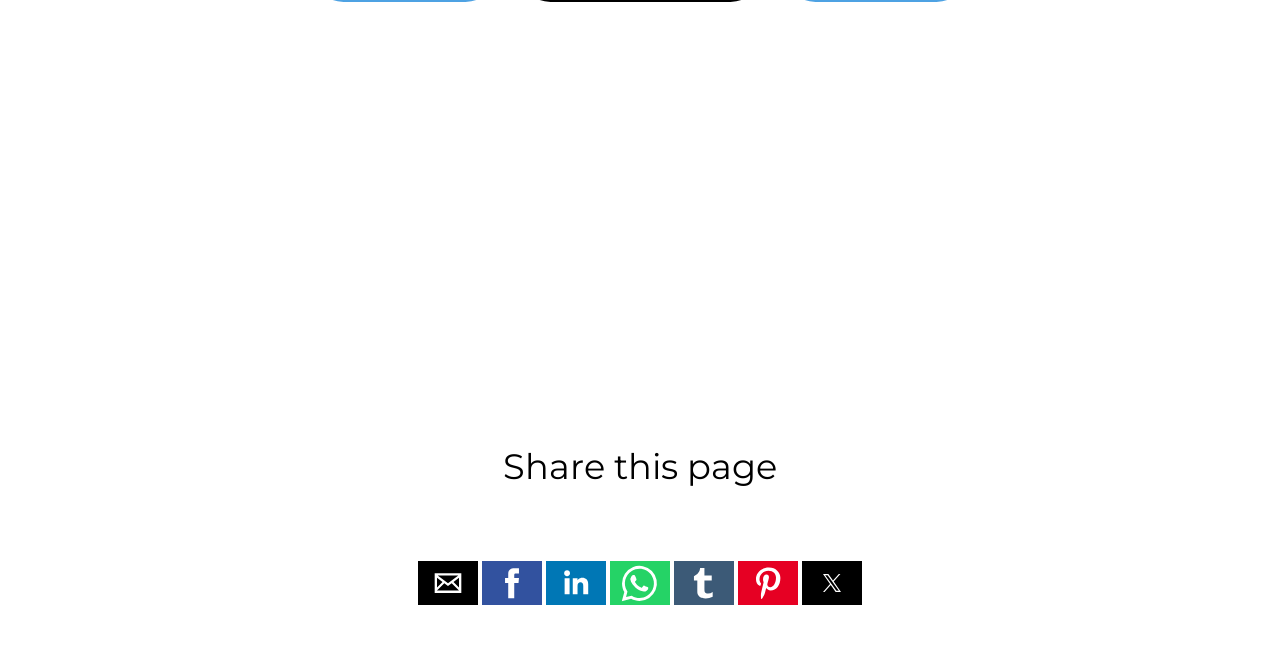How many sharing options are available?
Look at the image and answer with only one word or phrase.

7